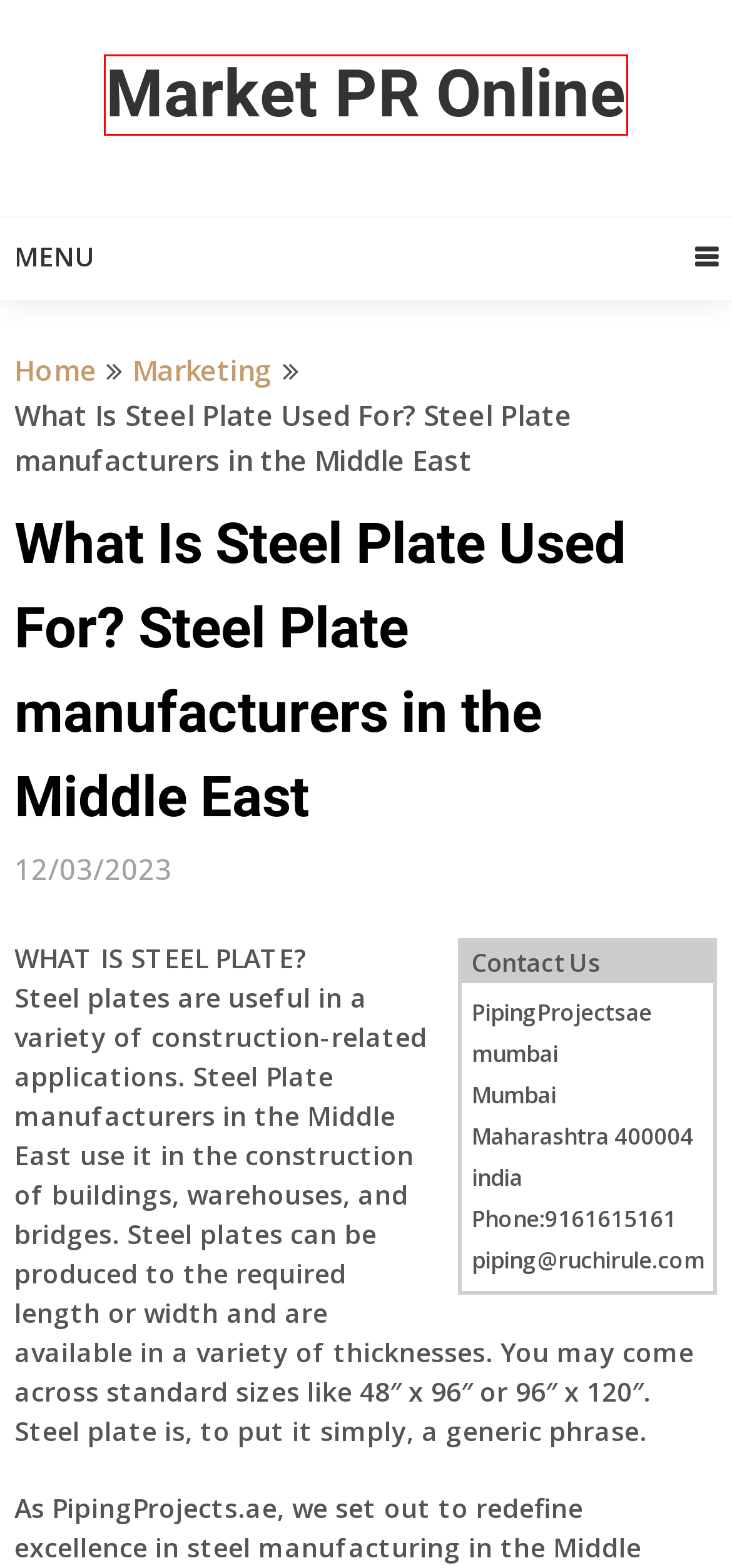You are given a screenshot of a webpage within which there is a red rectangle bounding box. Please choose the best webpage description that matches the new webpage after clicking the selected element in the bounding box. Here are the options:
A. Finance - Market PR Online
B. December, 2023 - Market PR Online
C. July, 2023 - Market PR Online
D. Market PR Online -
E. Styrene Oxide Market Values and Forecast 2023-2028 - Market PR Online
F. December, 2022 - Market PR Online
G. Marketing - Market PR Online
H. Education - Market PR Online

D